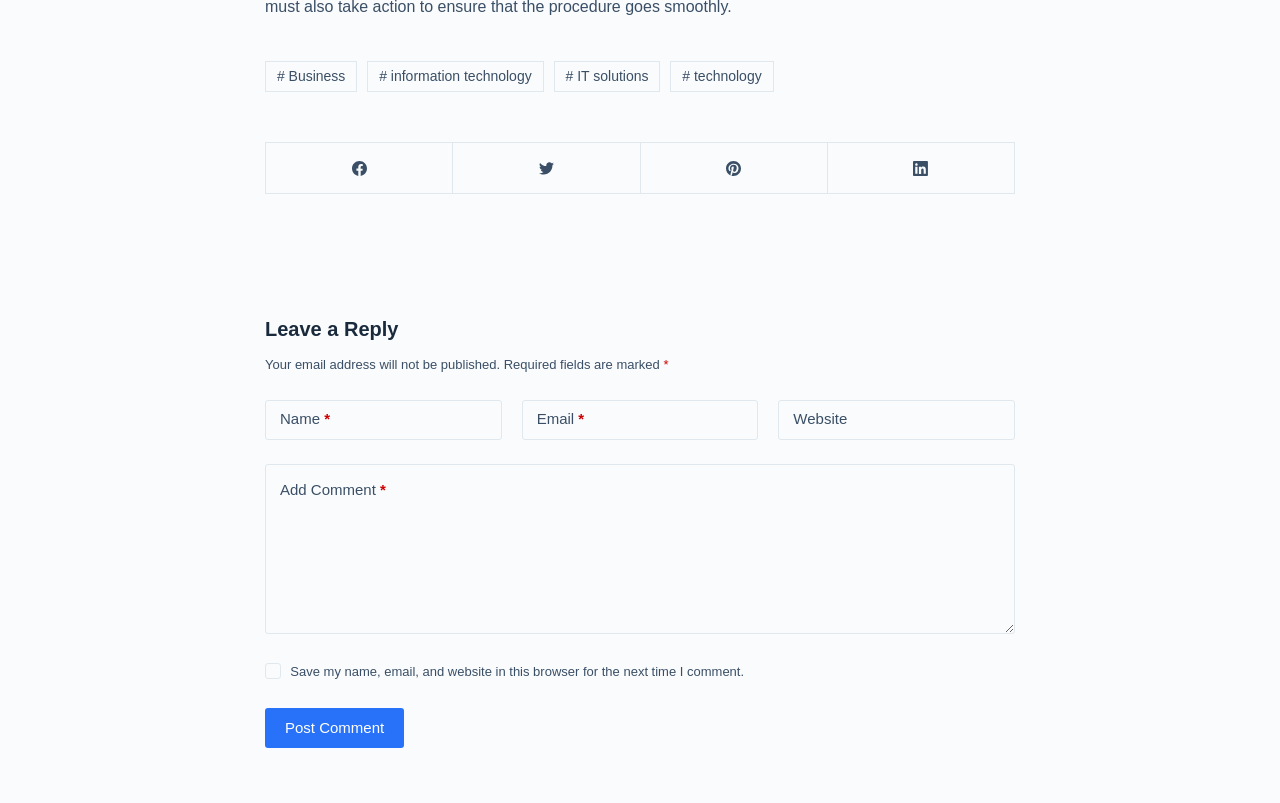Please identify the bounding box coordinates of the region to click in order to complete the task: "Click on the 'Post Comment' button". The coordinates must be four float numbers between 0 and 1, specified as [left, top, right, bottom].

[0.207, 0.882, 0.316, 0.931]